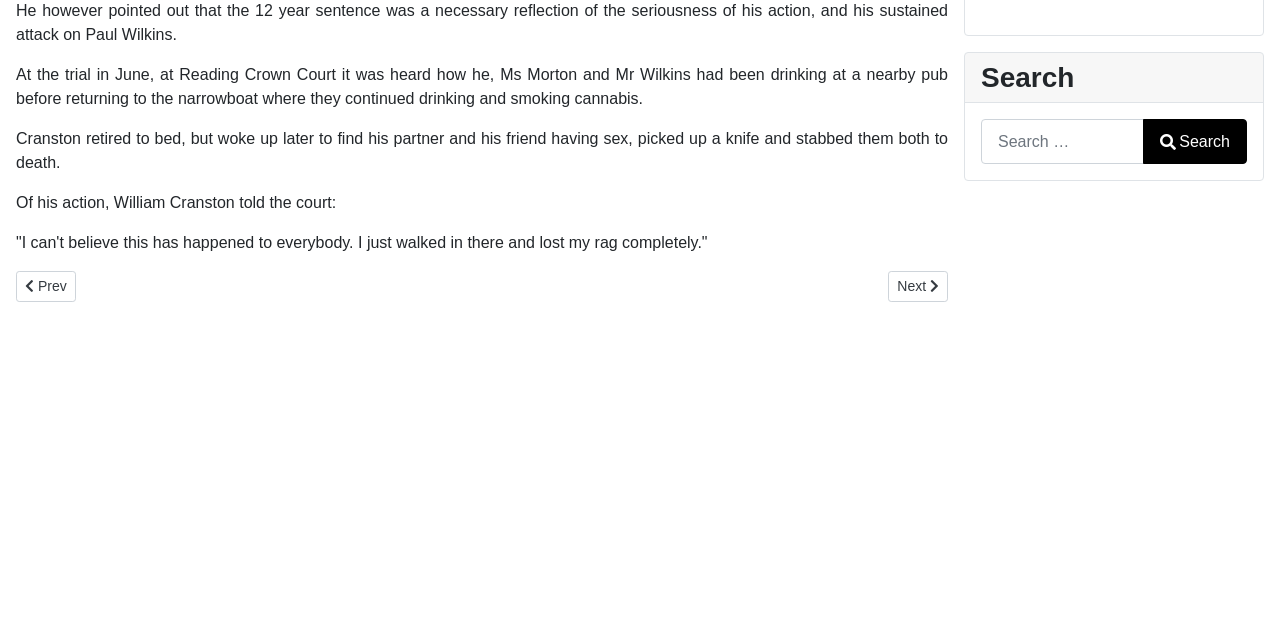Identify the bounding box of the UI element that matches this description: "Search".

[0.893, 0.186, 0.974, 0.257]